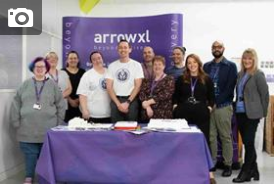Generate an in-depth description of the image.

The image depicts a group of individuals gathered together, likely in a celebratory context, with a large purple banner featuring the logo of ArrowXL in the background. The setting appears to be an indoor facility with decorations or elements that convey a sense of community or achievement. 

In the foreground, there is a table draped with a matching purple cloth, adorned with a cake, which suggests a celebration or event, possibly related to the launch of a new employee training program as indicated in the accompanying text. The diverse group of people is smiling and presenting a cheerful demeanor, showcasing camaraderie and teamwork. Overall, the scene captures a moment of collective joy and accomplishment within the ArrowXL organization.